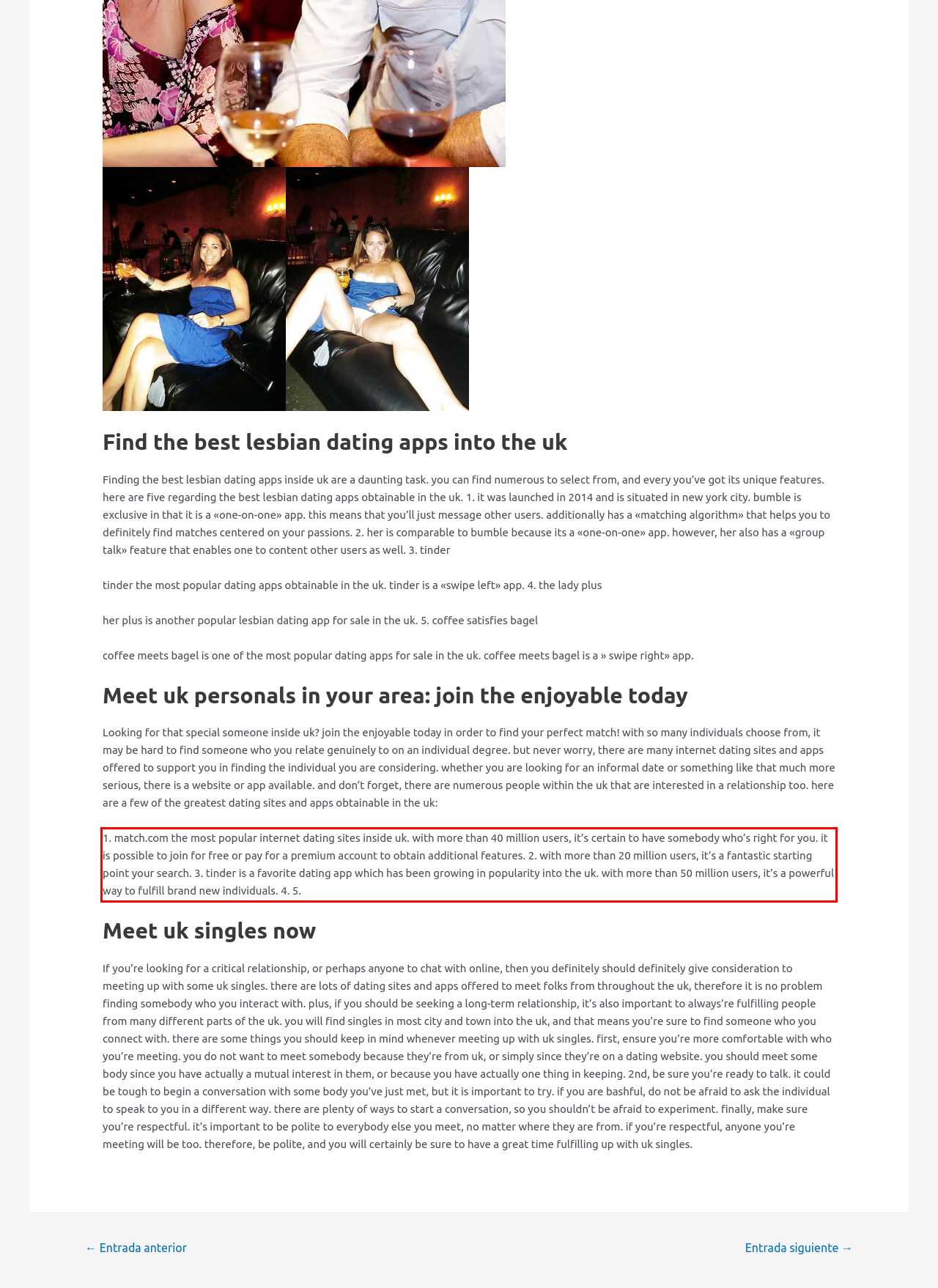From the given screenshot of a webpage, identify the red bounding box and extract the text content within it.

1. match.com the most popular internet dating sites inside uk. with more than 40 million users, it’s certain to have somebody who’s right for you. it is possible to join for free or pay for a premium account to obtain additional features. 2. with more than 20 million users, it’s a fantastic starting point your search. 3. tinder is a favorite dating app which has been growing in popularity into the uk. with more than 50 million users, it’s a powerful way to fulfill brand new individuals. 4. 5.